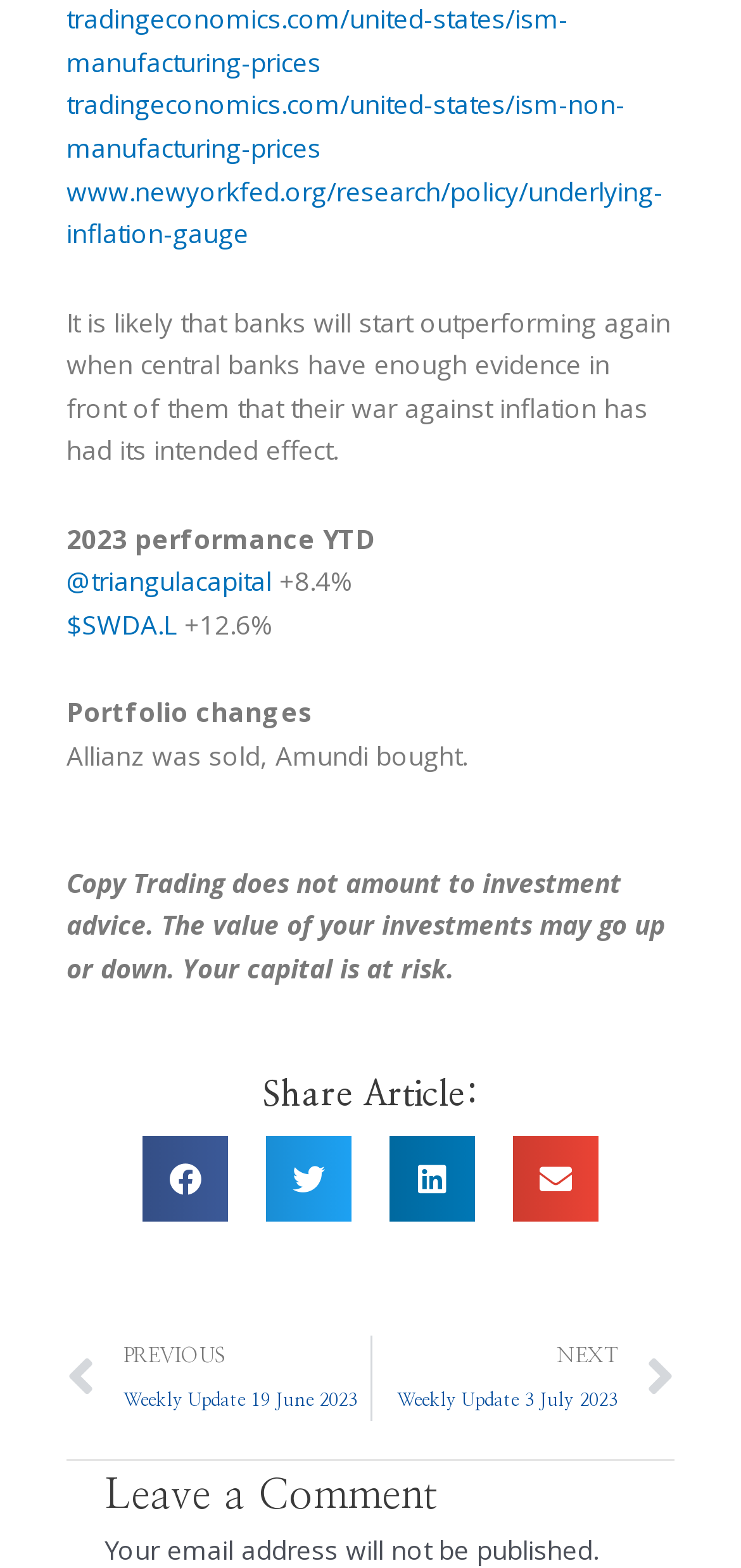Identify the bounding box coordinates for the region to click in order to carry out this instruction: "View the next weekly update". Provide the coordinates using four float numbers between 0 and 1, formatted as [left, top, right, bottom].

[0.501, 0.852, 0.91, 0.906]